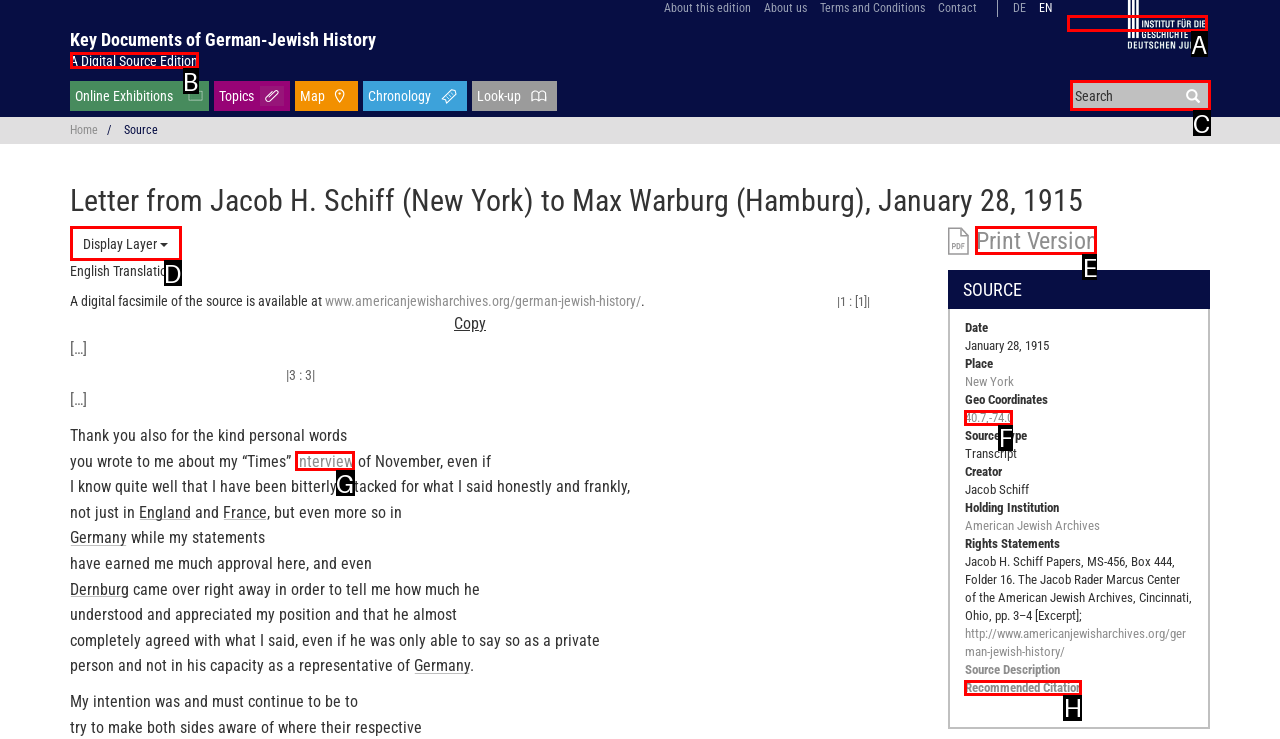Which HTML element should be clicked to complete the following task: View the 'Print Version'?
Answer with the letter corresponding to the correct choice.

E